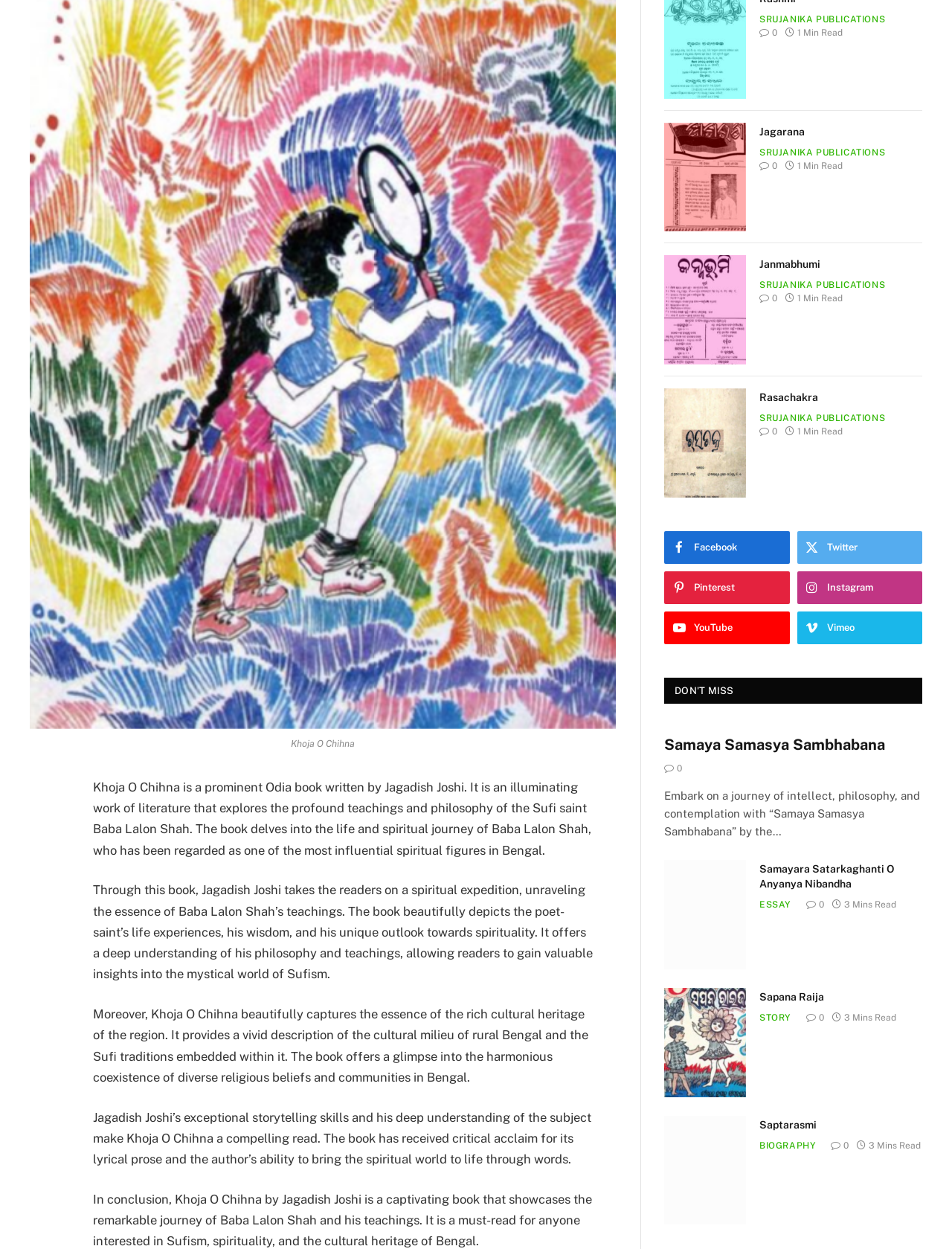Identify the bounding box coordinates for the UI element described by the following text: "Story". Provide the coordinates as four float numbers between 0 and 1, in the format [left, top, right, bottom].

[0.798, 0.809, 0.83, 0.82]